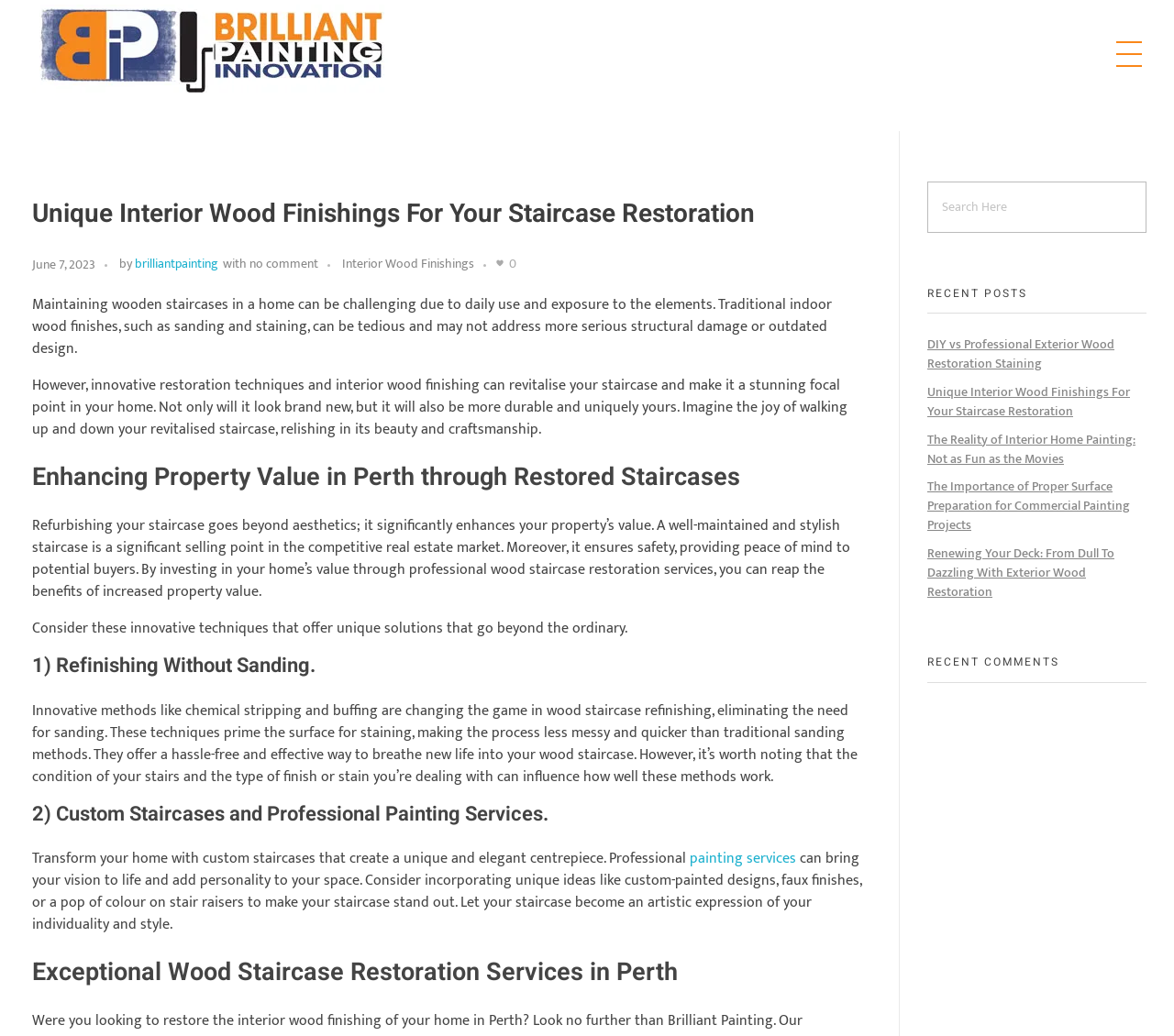Locate the bounding box coordinates of the UI element described by: "brilliantpainting". The bounding box coordinates should consist of four float numbers between 0 and 1, i.e., [left, top, right, bottom].

[0.115, 0.245, 0.186, 0.265]